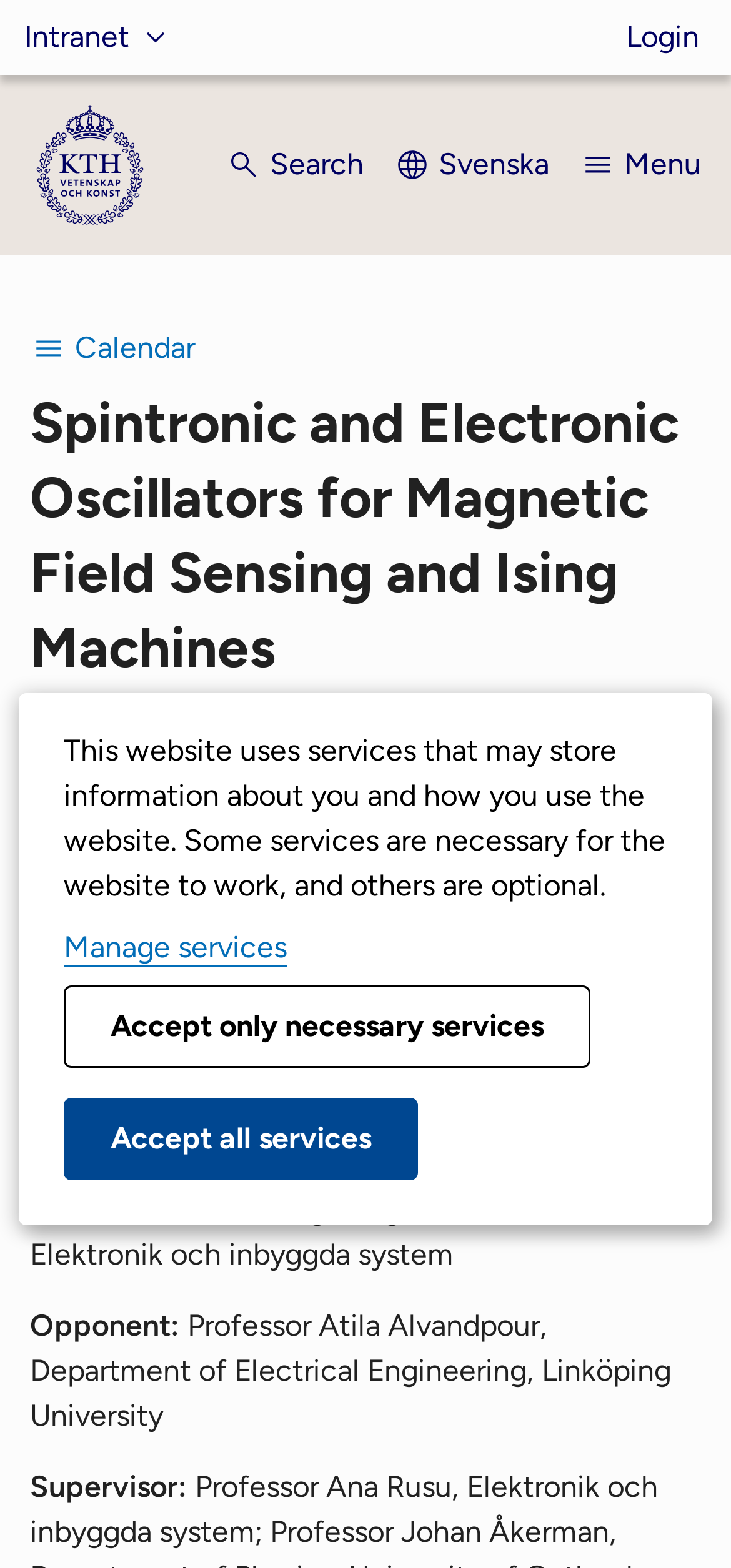Find the bounding box coordinates of the element to click in order to complete the given instruction: "Go to the intranet."

[0.033, 0.0, 0.238, 0.048]